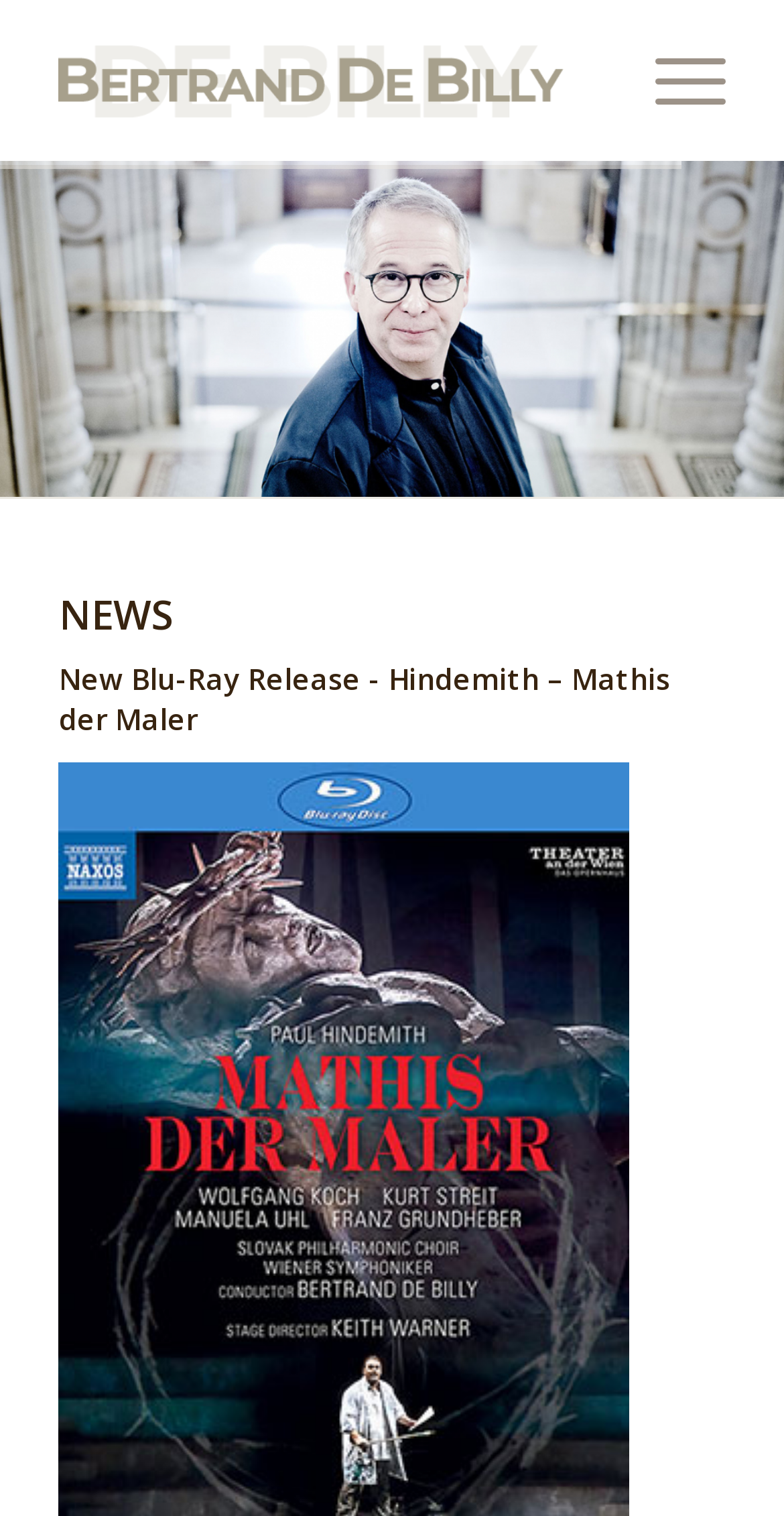Provide an in-depth caption for the webpage.

The webpage debilly.com features a logo at the top left corner, which is an image with the text "debilly.com". To the right of the logo, there is a menu item labeled "Menü". 

Below the logo and menu item, there is a section with a heading "NEWS" in a prominent font. Under the "NEWS" heading, there is a subheading that announces a new Blu-Ray release, specifically "Hindemith – Mathis der Maler".